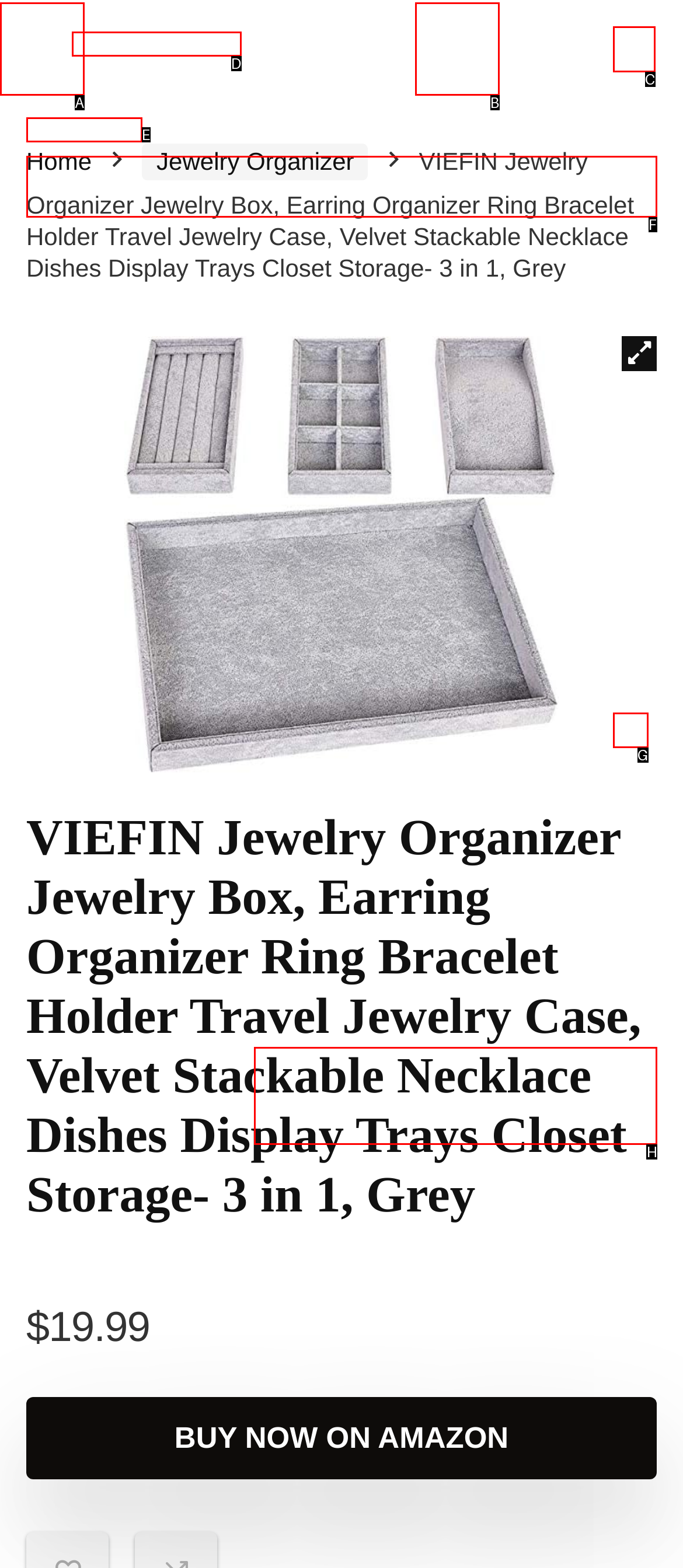Which lettered option should be clicked to achieve the task: Click the 'BUY NOW ON AMAZON' link? Choose from the given choices.

H